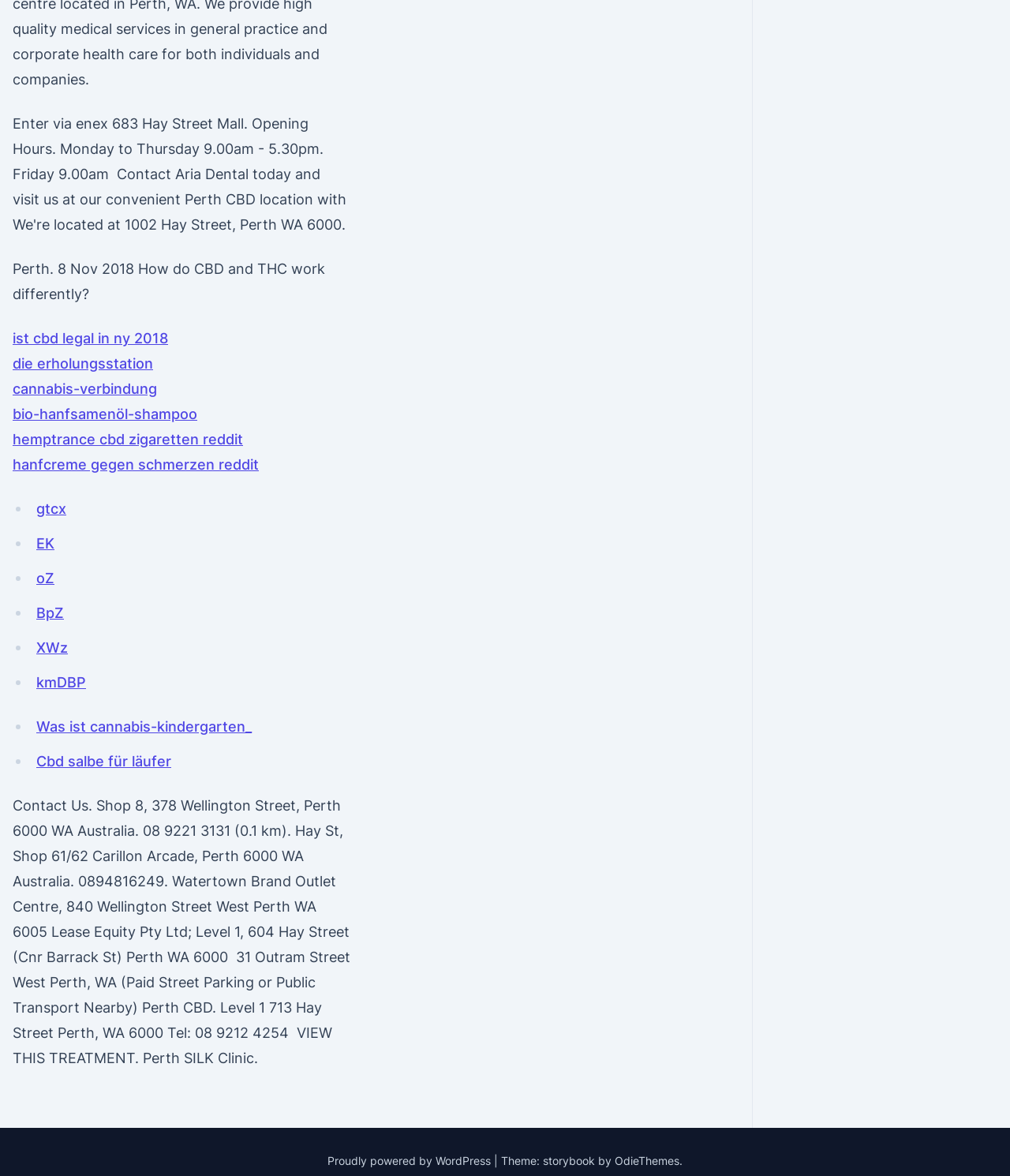What is the address of the shop in Perth?
Please look at the screenshot and answer using one word or phrase.

Shop 8, 378 Wellington Street, Perth 6000 WA Australia